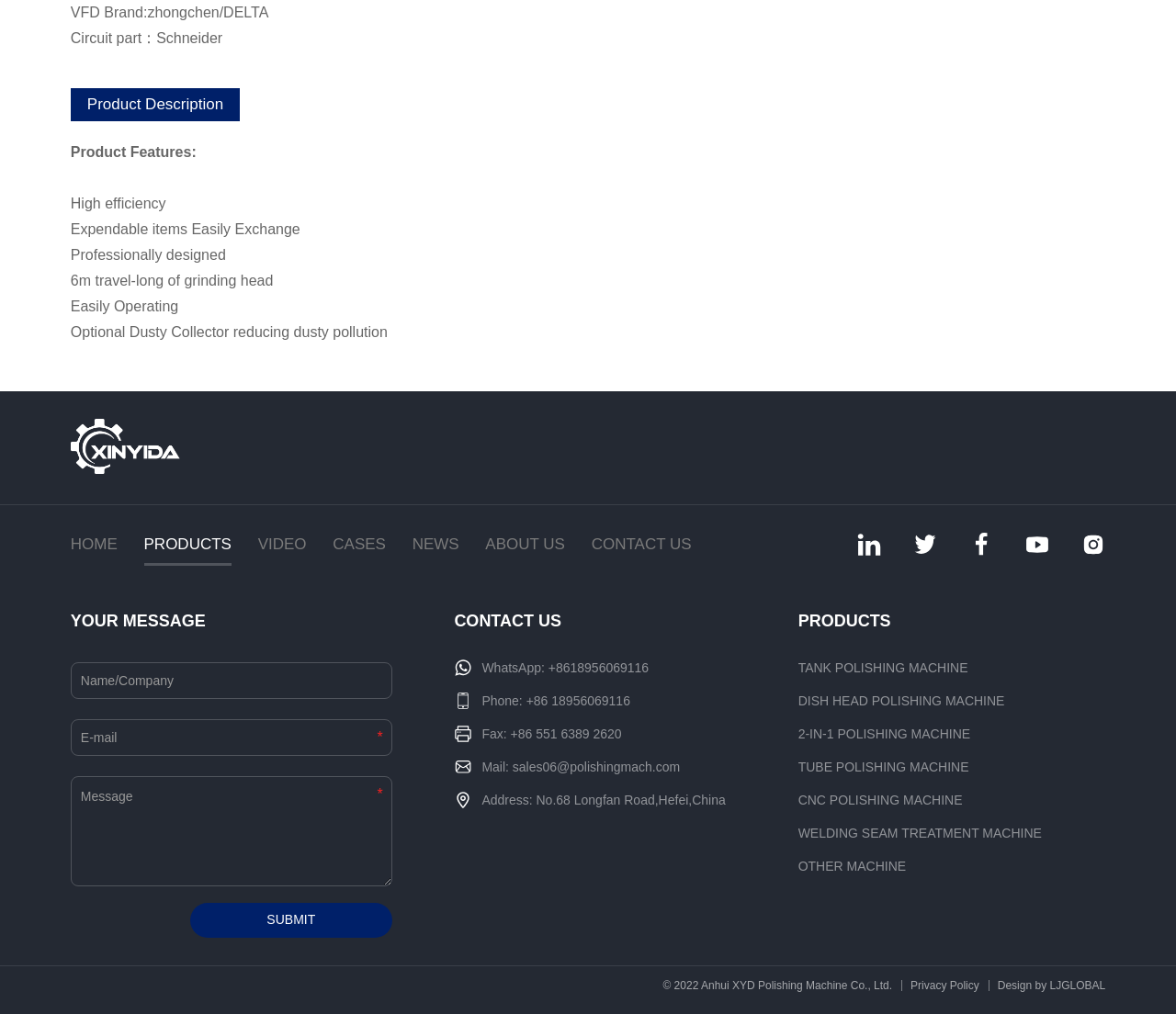Please give a succinct answer to the question in one word or phrase:
What is the brand of the VFD?

zhongchen/DELTA